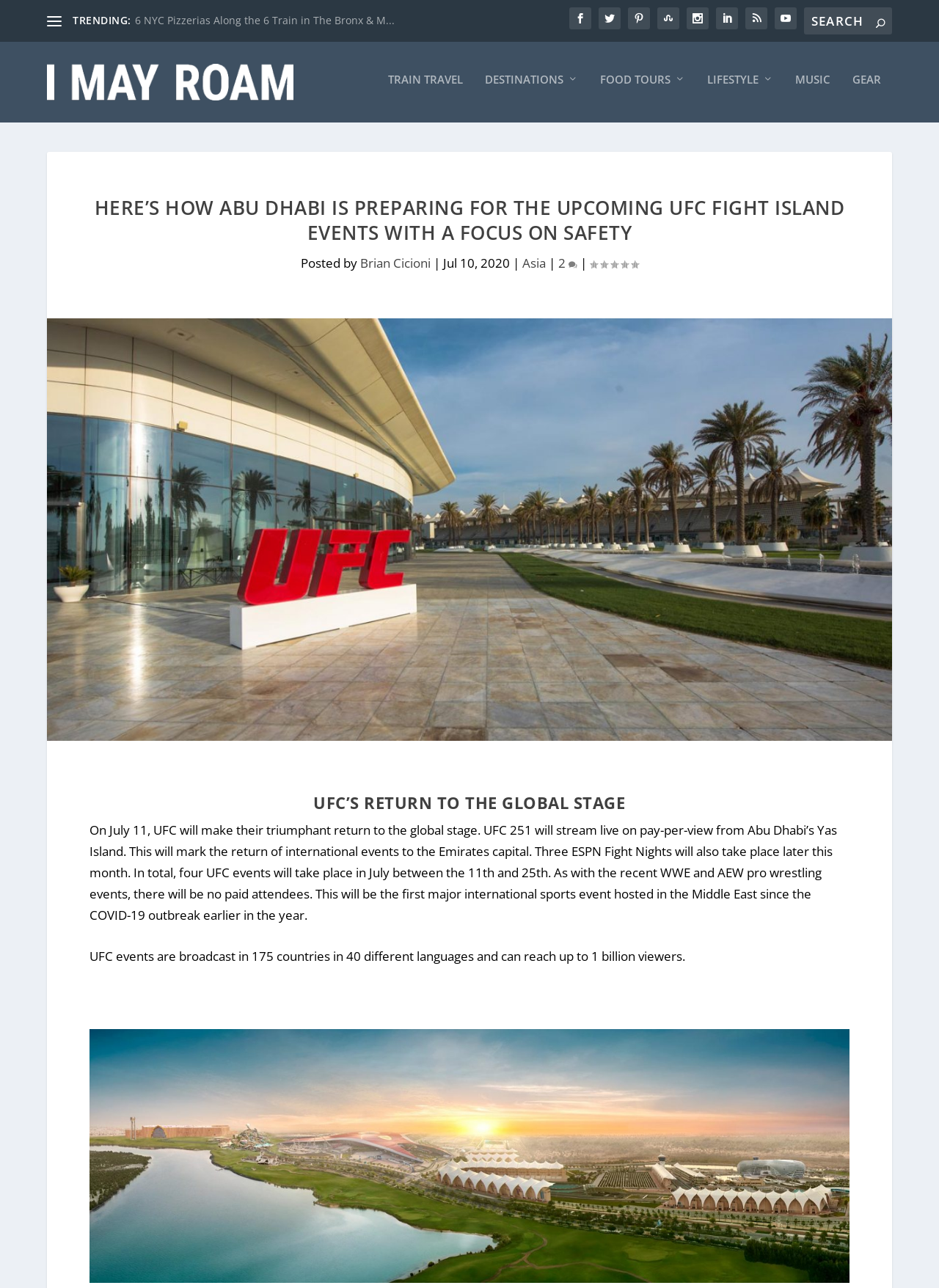Describe all the key features of the webpage in detail.

The webpage is about Abu Dhabi's preparation for the UFC Fight Island events, with a focus on safety. At the top, there is a link to the website's homepage, "I May Roam", accompanied by an image of the same name. Below this, there is a trending section with a heading "TRENDING:" followed by a list of links to various articles, including one about NYC pizzerias.

To the right of the trending section, there are several social media links, represented by icons, and a search bar with a button. Below the trending section, there is a navigation menu with links to different categories, such as "TRAIN TRAVEL", "DESTINATIONS", "FOOD TOURS", "LIFESTYLE", "MUSIC", and "GEAR".

The main content of the webpage is an article about the UFC Fight Island events in Abu Dhabi. The article has a heading "HERE’S HOW ABU DHABI IS PREPARING FOR THE UPCOMING UFC FIGHT ISLAND EVENTS WITH A FOCUS ON SAFETY" and is attributed to an author, Brian Cicioni, with a publication date of July 10, 2020. The article is categorized under "Asia" and has a comment count of 2.

The article itself is divided into sections, with headings "UFC’S RETURN TO THE GLOBAL STAGE" and "UFC events are broadcast in 175 countries in 40 different languages and can reach up to 1 billion viewers." The text describes the upcoming UFC events in Abu Dhabi, including UFC 251, and mentions that there will be no paid attendees. There is also an image of Yas Island Abu Dhabi, an aerial shot, at the bottom of the article.